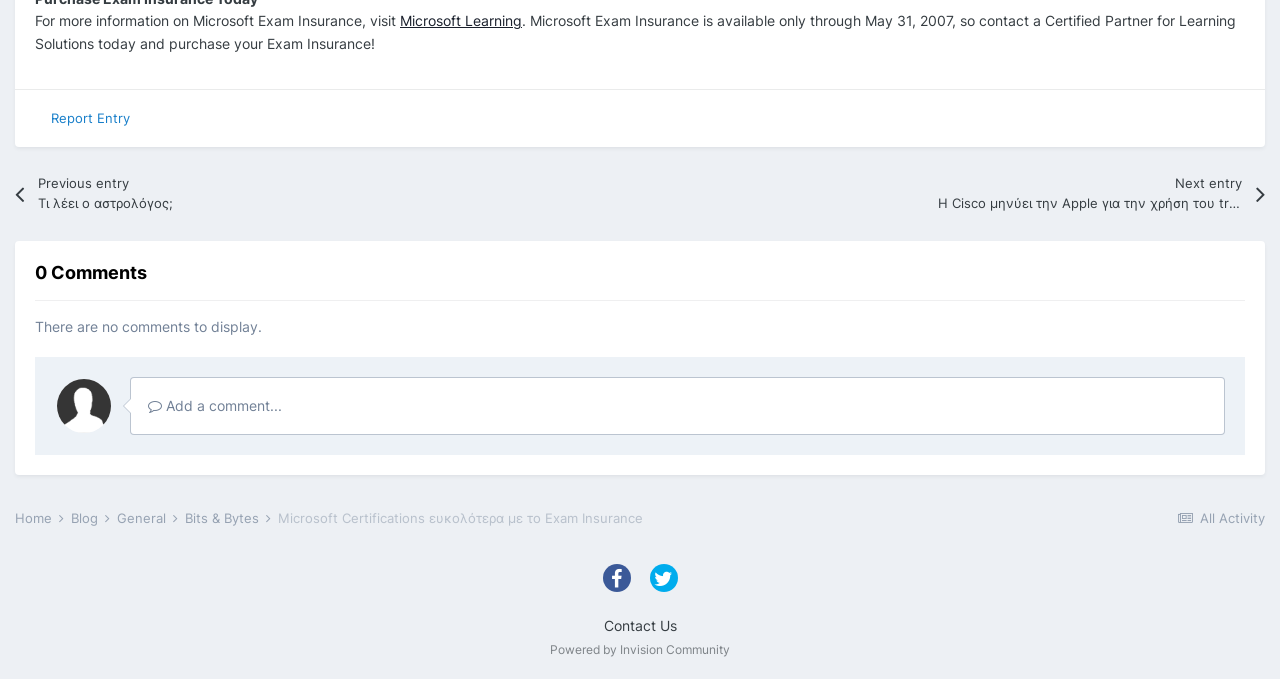Could you indicate the bounding box coordinates of the region to click in order to complete this instruction: "Contact us".

[0.471, 0.908, 0.529, 0.933]